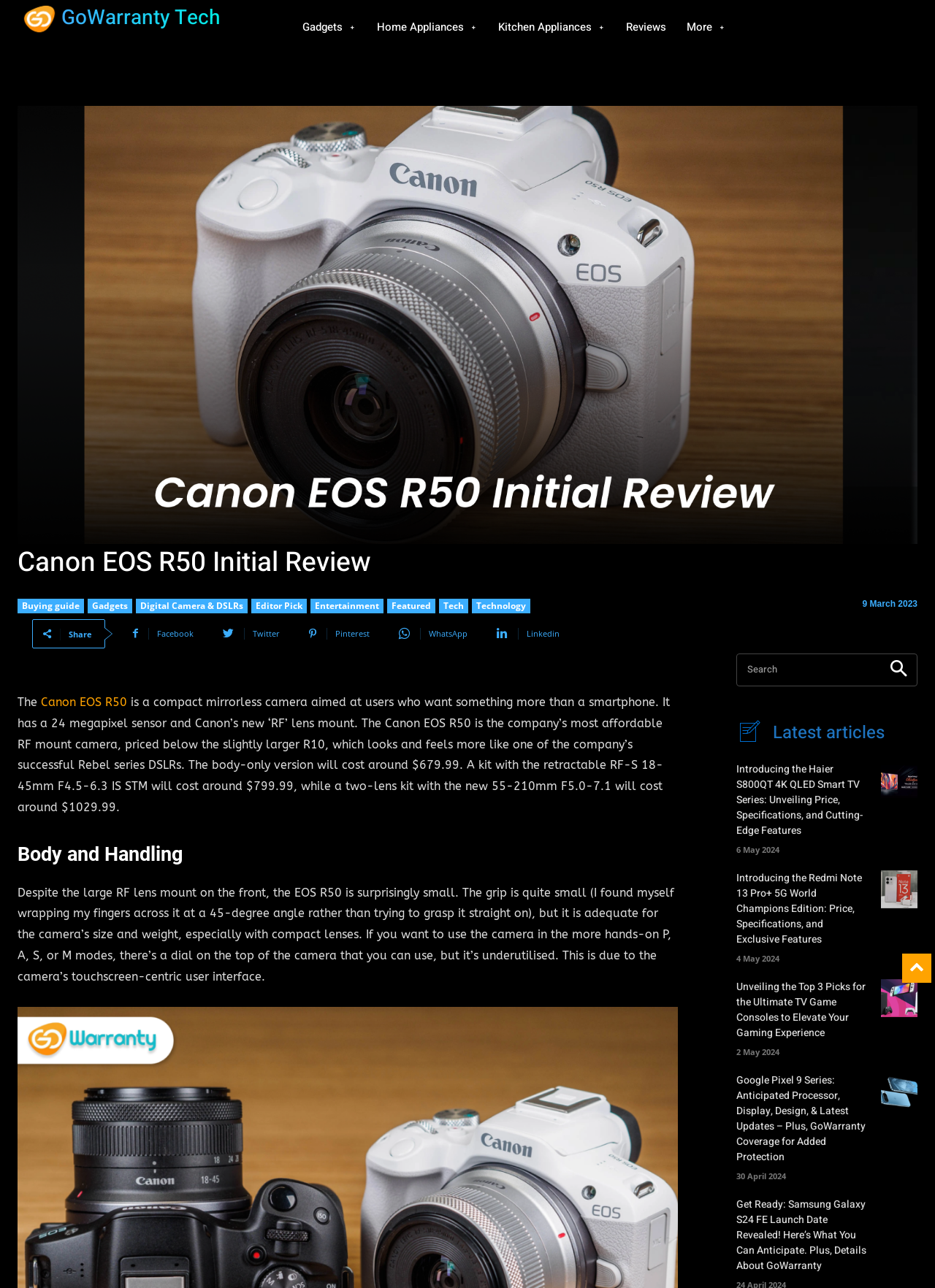Please find the bounding box coordinates of the clickable region needed to complete the following instruction: "Read the 'Body and Handling' section". The bounding box coordinates must consist of four float numbers between 0 and 1, i.e., [left, top, right, bottom].

[0.019, 0.652, 0.725, 0.674]